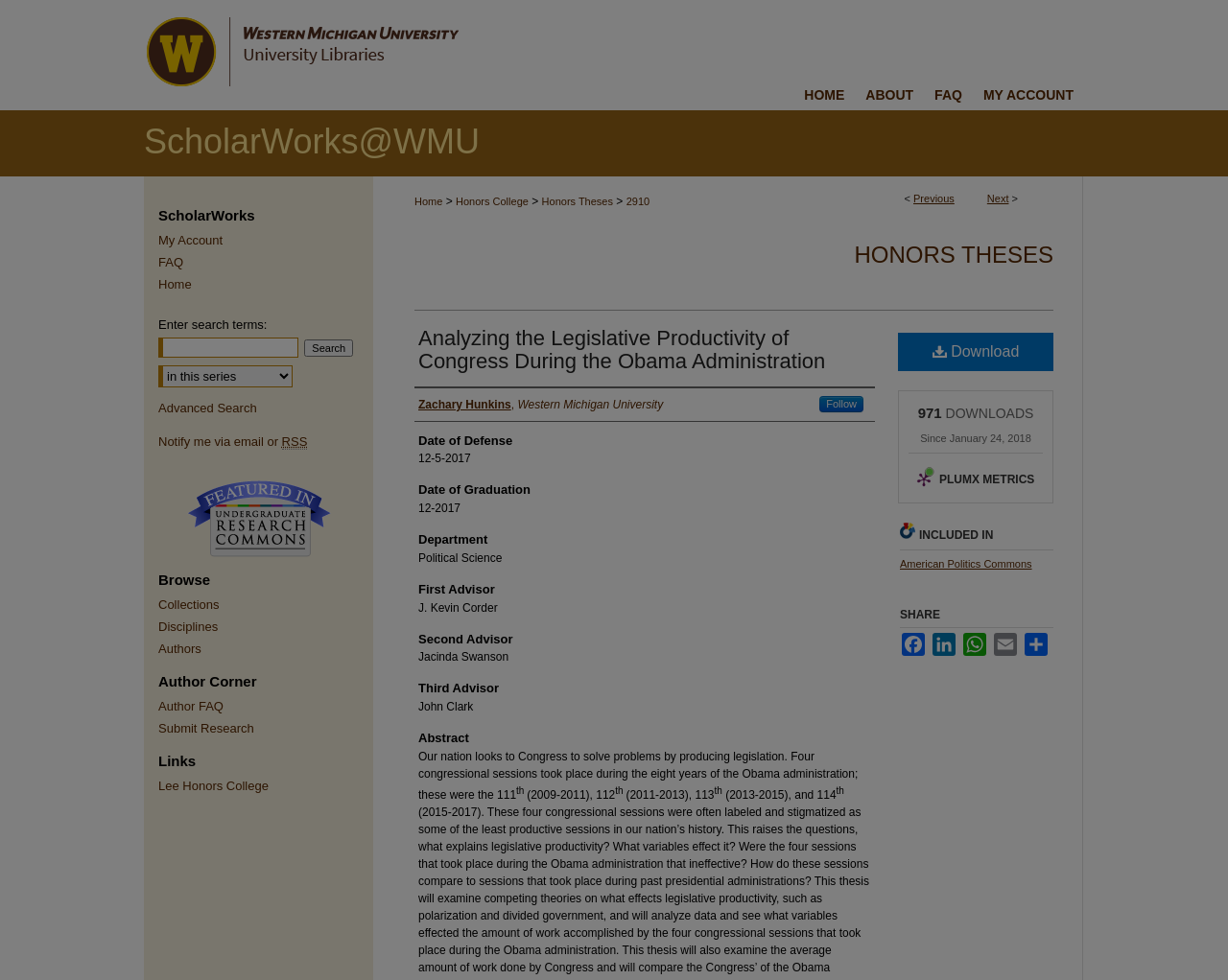Please find the bounding box coordinates of the element that needs to be clicked to perform the following instruction: "View the 'Honors Theses' collection". The bounding box coordinates should be four float numbers between 0 and 1, represented as [left, top, right, bottom].

[0.441, 0.2, 0.499, 0.211]